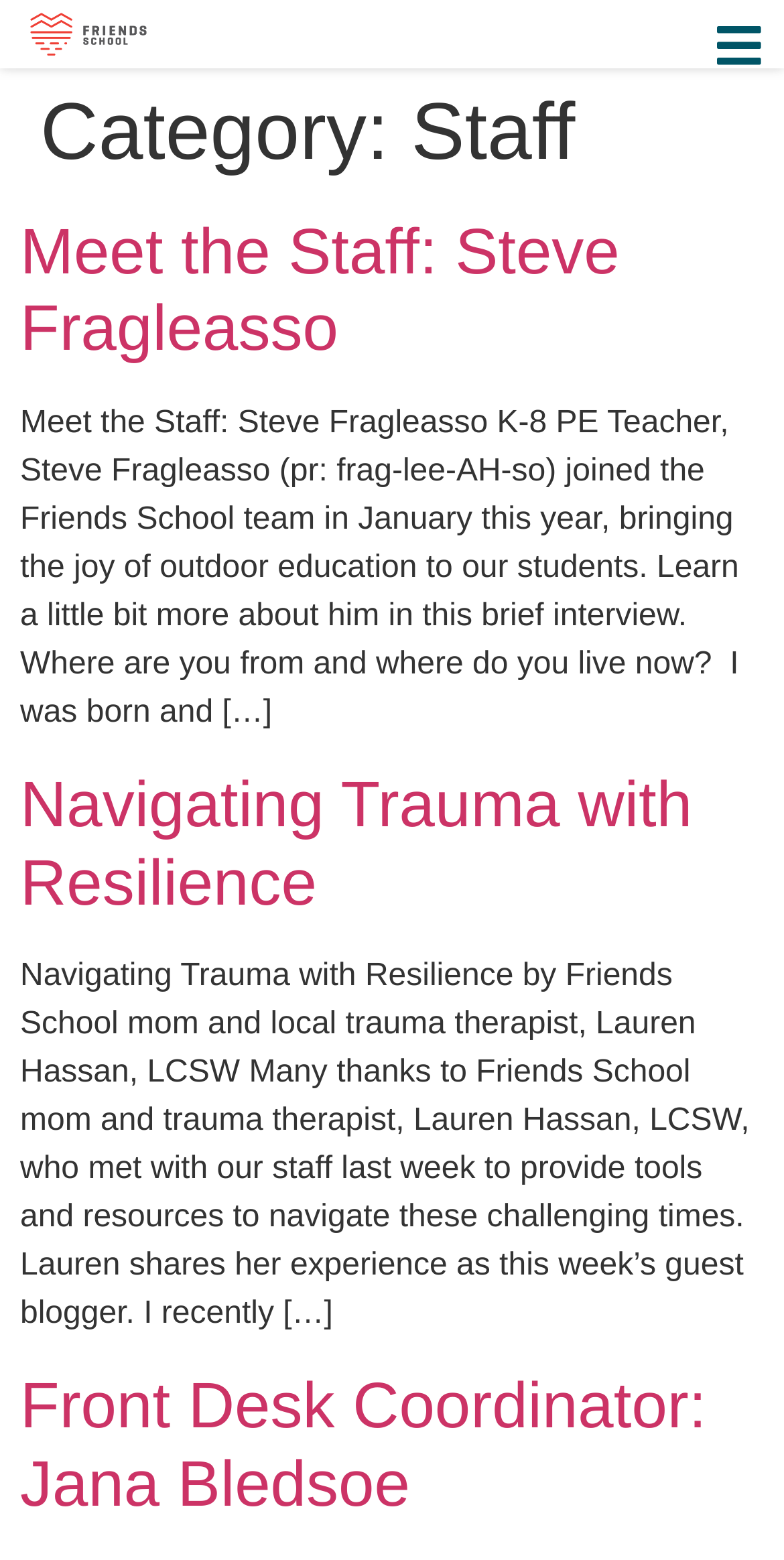Illustrate the webpage with a detailed description.

The webpage is about the staff of Friends School. At the top left, there is a link. On the top right, there is another link. Below the top links, there is a header that reads "Category: Staff". 

Below the header, there are three articles. The first article is about Steve Fragleasso, a K-8 PE teacher. It has a heading "Meet the Staff: Steve Fragleasso" and a link with the same title. Below the heading, there is a paragraph of text that describes Steve Fragleasso, including his background and a brief interview.

The second article is about navigating trauma with resilience. It has a heading "Navigating Trauma with Resilience" and a link with the same title. Below the heading, there is a paragraph of text that describes an event where a trauma therapist, Lauren Hassan, met with the school staff to provide tools and resources to navigate challenging times.

The third article is about Jana Bledsoe, the Front Desk Coordinator. It has a heading "Front Desk Coordinator: Jana Bledsoe" and a link with the same title.